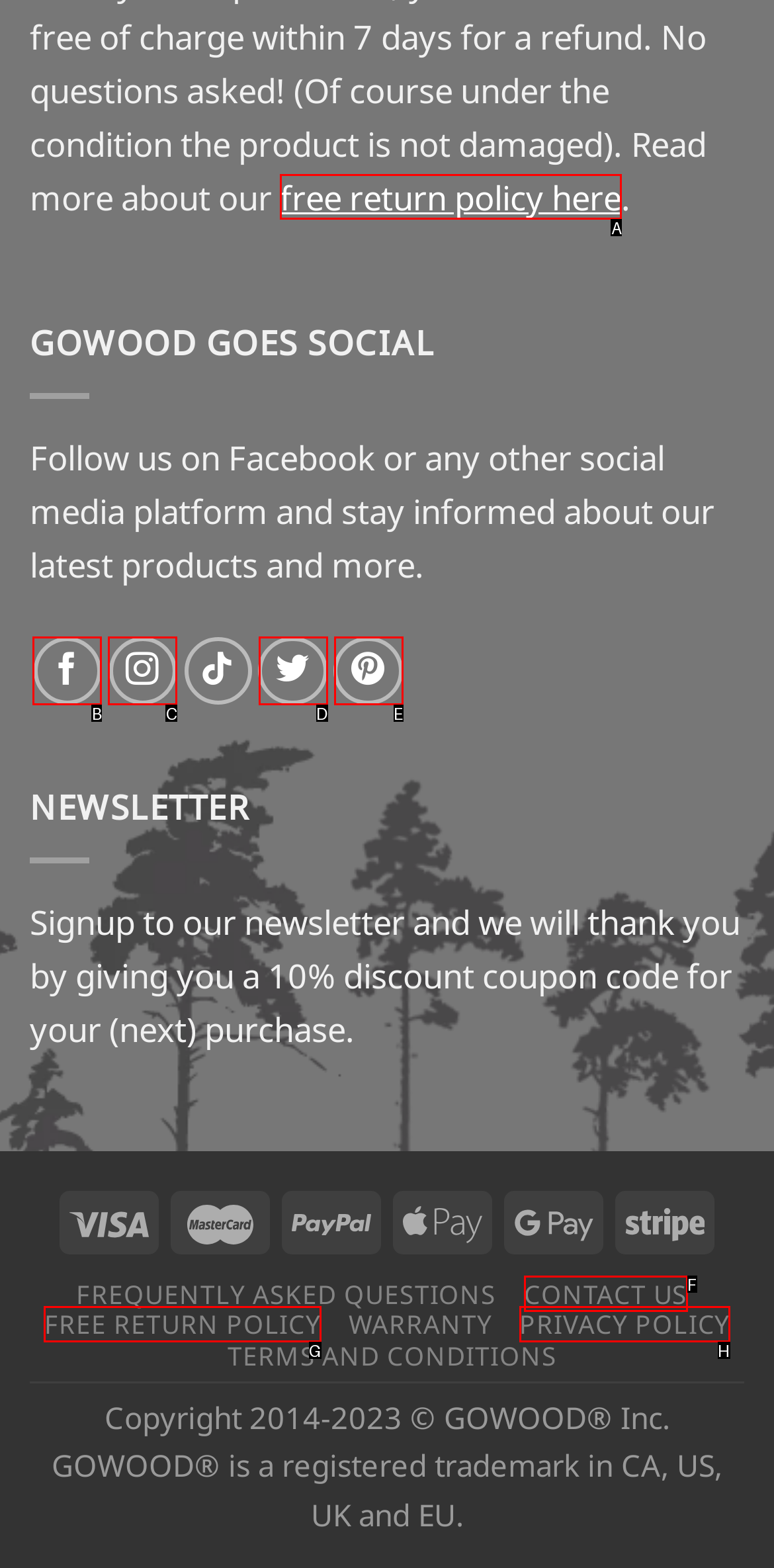Point out the HTML element I should click to achieve the following task: View free return policy Provide the letter of the selected option from the choices.

A